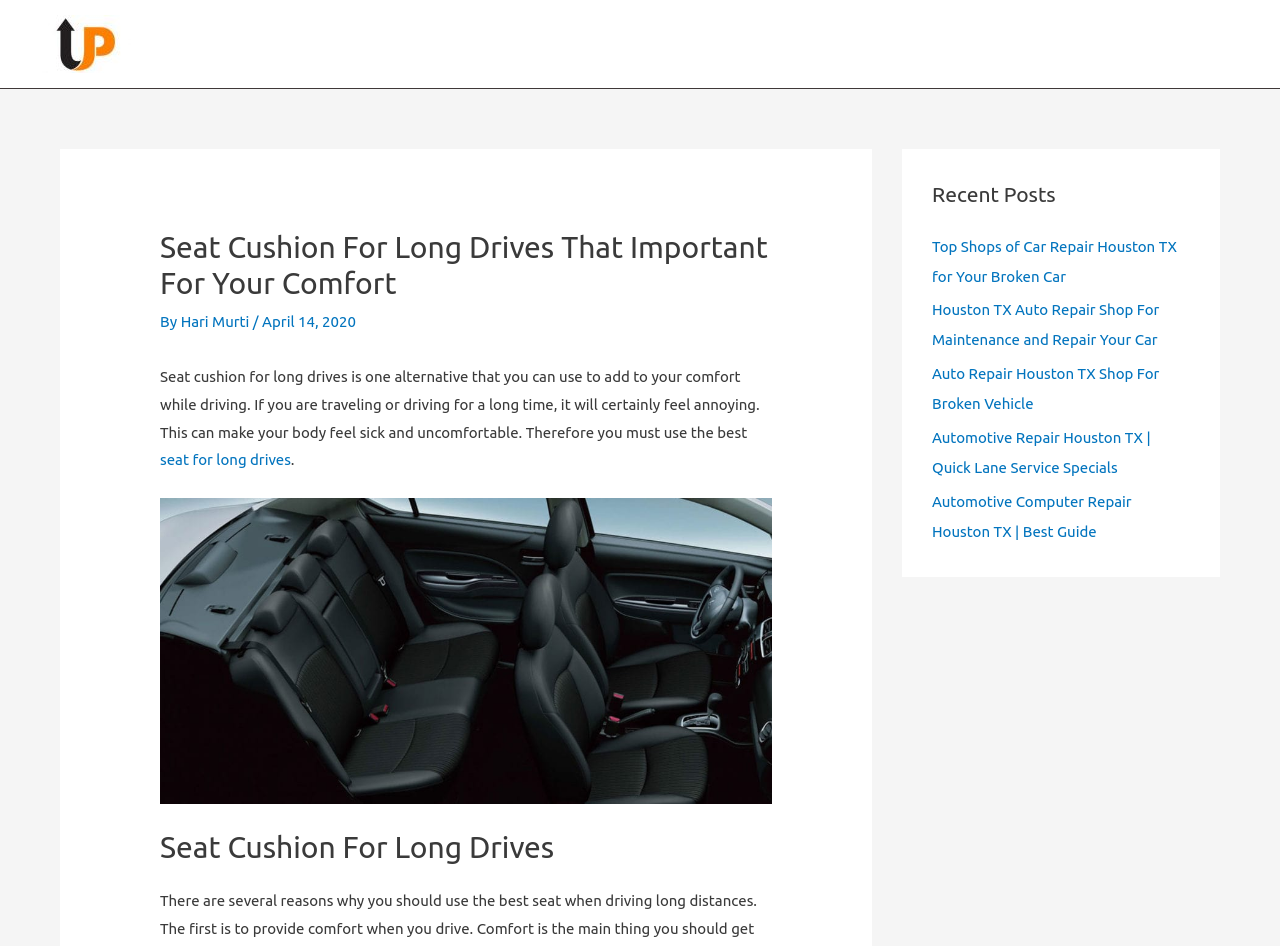Predict the bounding box coordinates of the UI element that matches this description: "alt="Upwix Capital"". The coordinates should be in the format [left, top, right, bottom] with each value between 0 and 1.

[0.031, 0.036, 0.102, 0.054]